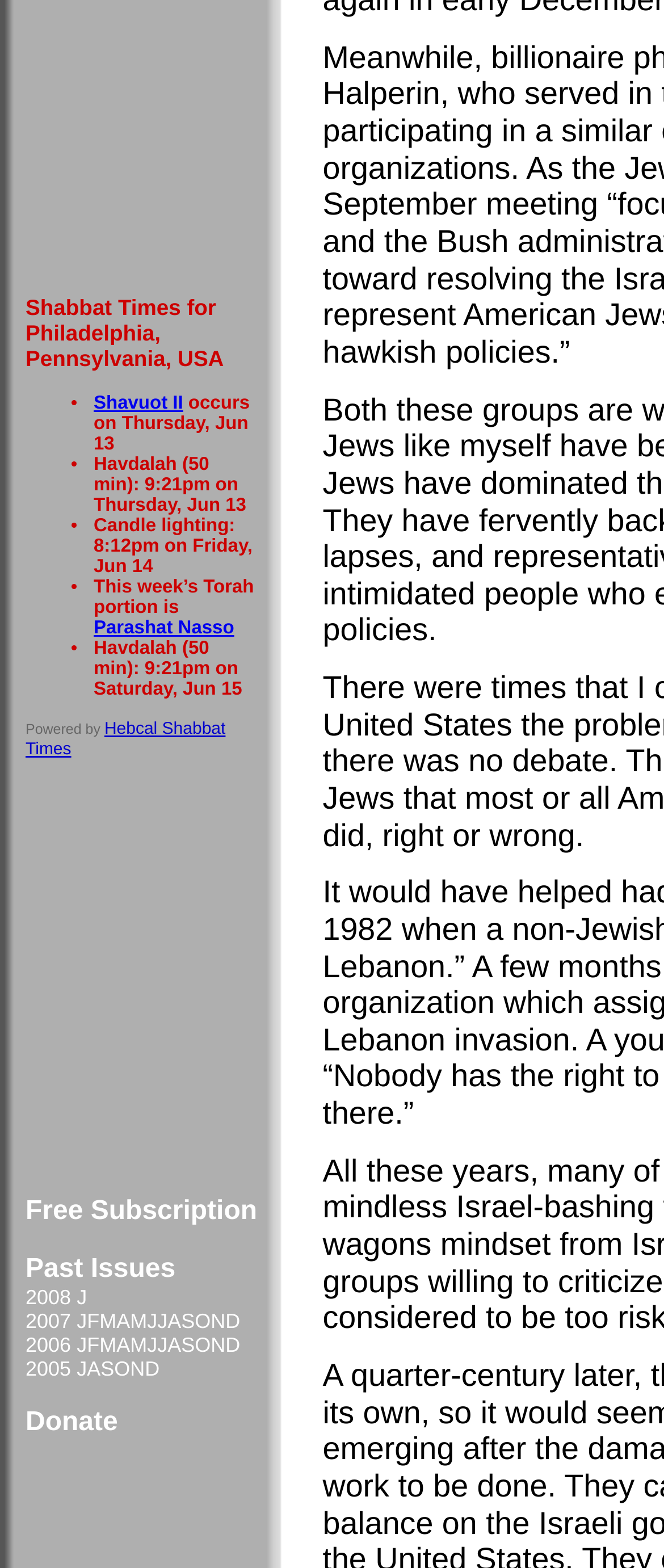Please determine the bounding box coordinates for the element that should be clicked to follow these instructions: "Subscribe for free".

[0.038, 0.763, 0.387, 0.781]